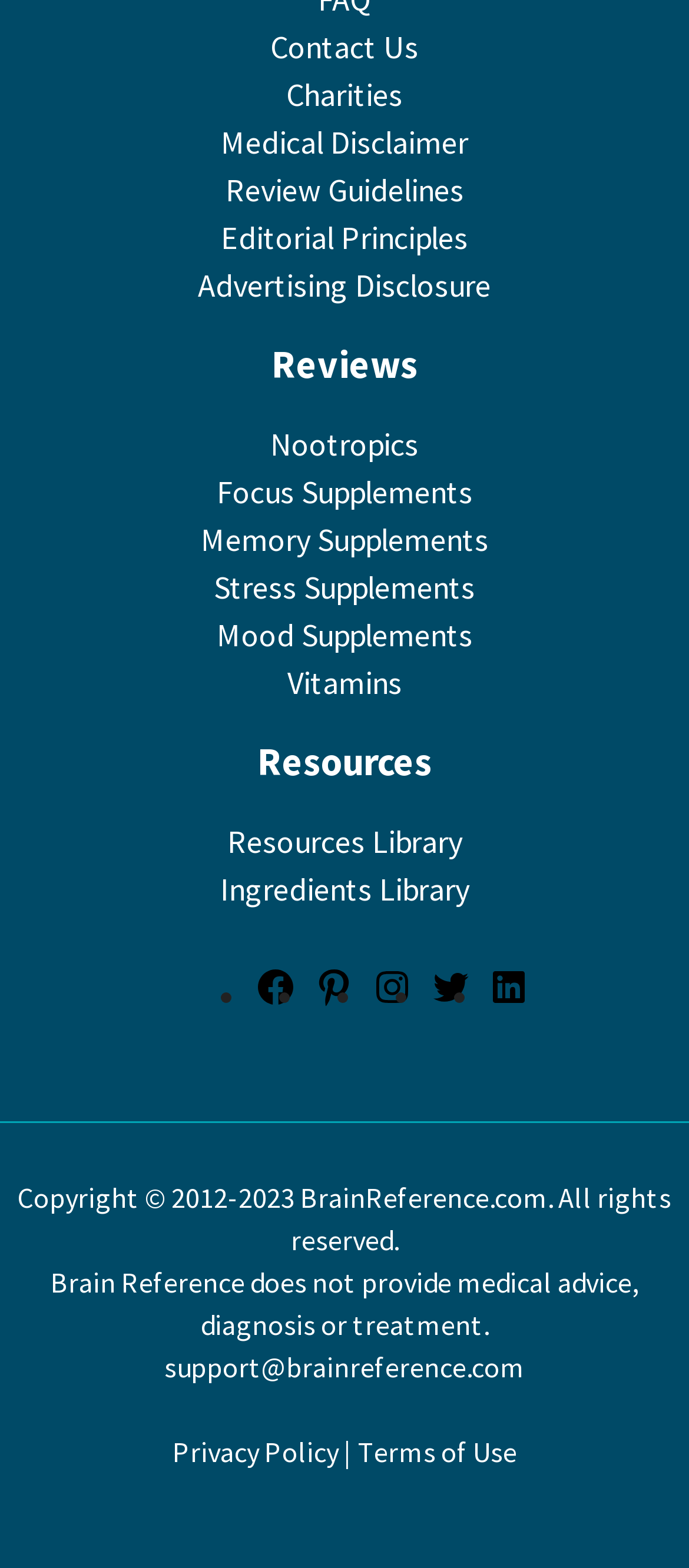Find and indicate the bounding box coordinates of the region you should select to follow the given instruction: "Visit Facebook page".

[0.369, 0.623, 0.431, 0.649]